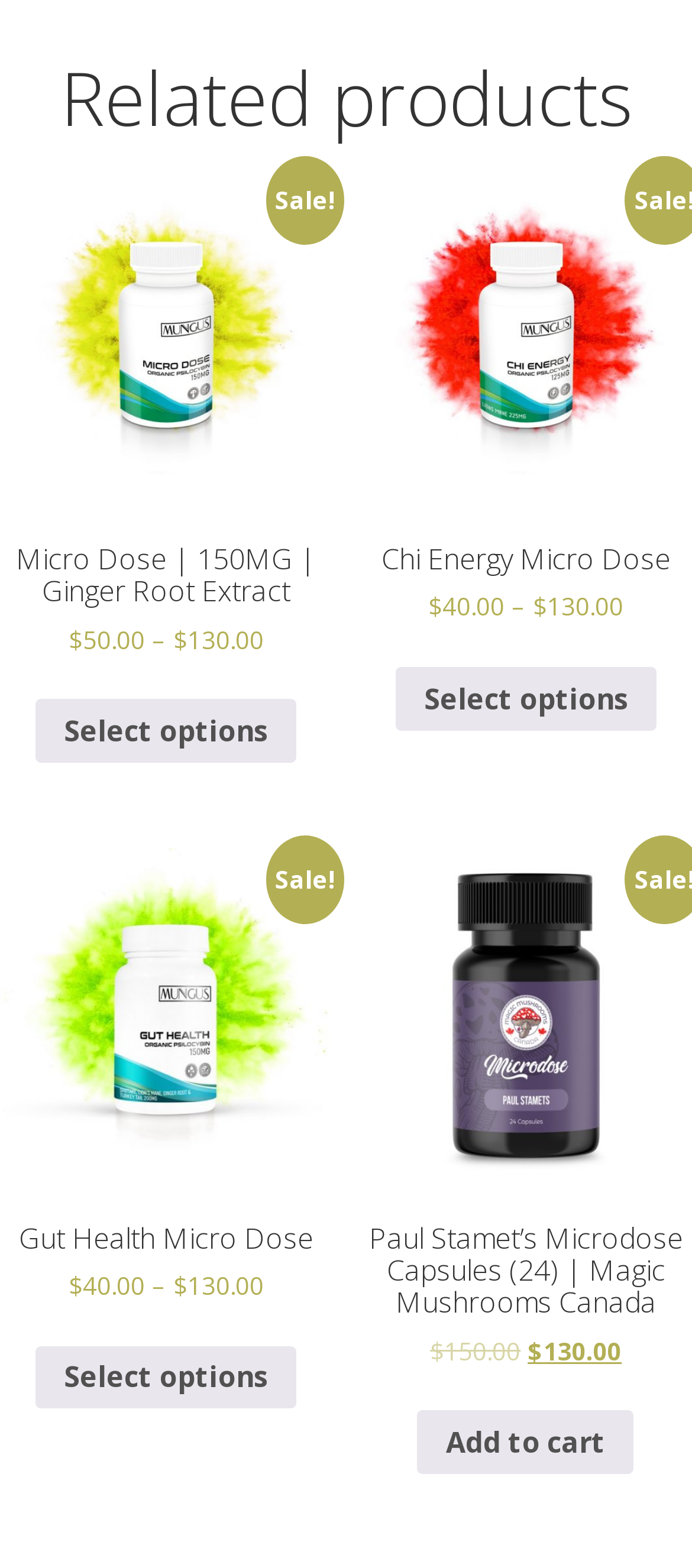What is the price range of 'Gut Health Micro Dose'?
Please provide a detailed and comprehensive answer to the question.

The price range of 'Gut Health Micro Dose' is mentioned in the link 'Sale! Gut Health Micro Dose $40.00 – $130.00'.